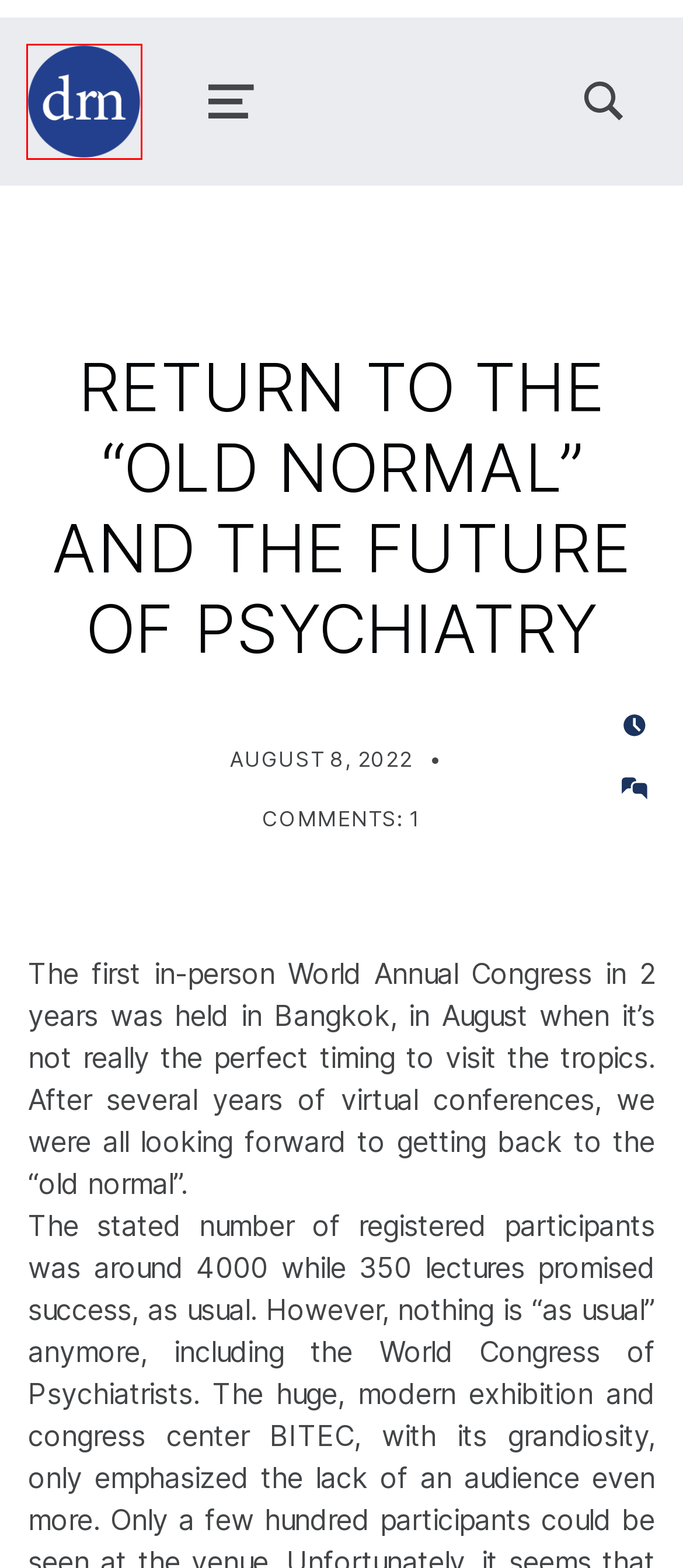Given a webpage screenshot with a red bounding box around a particular element, identify the best description of the new webpage that will appear after clicking on the element inside the red bounding box. Here are the candidates:
A. Telepsychiatry Pioneer – Dr. Davor Mucić
B. About Telepsychiatry – Telepsychiatry Pioneer
C. What is your name again? Telepathy? – Telepsychiatry Pioneer
D. Privacy Policy – Telepsychiatry Pioneer
E. Blog – Telepsychiatry Pioneer
F. Vlog – Telepsychiatry Pioneer
G. Davor Mucic – Telepsychiatry Pioneer
H. TV appearances – Telepsychiatry Pioneer

A